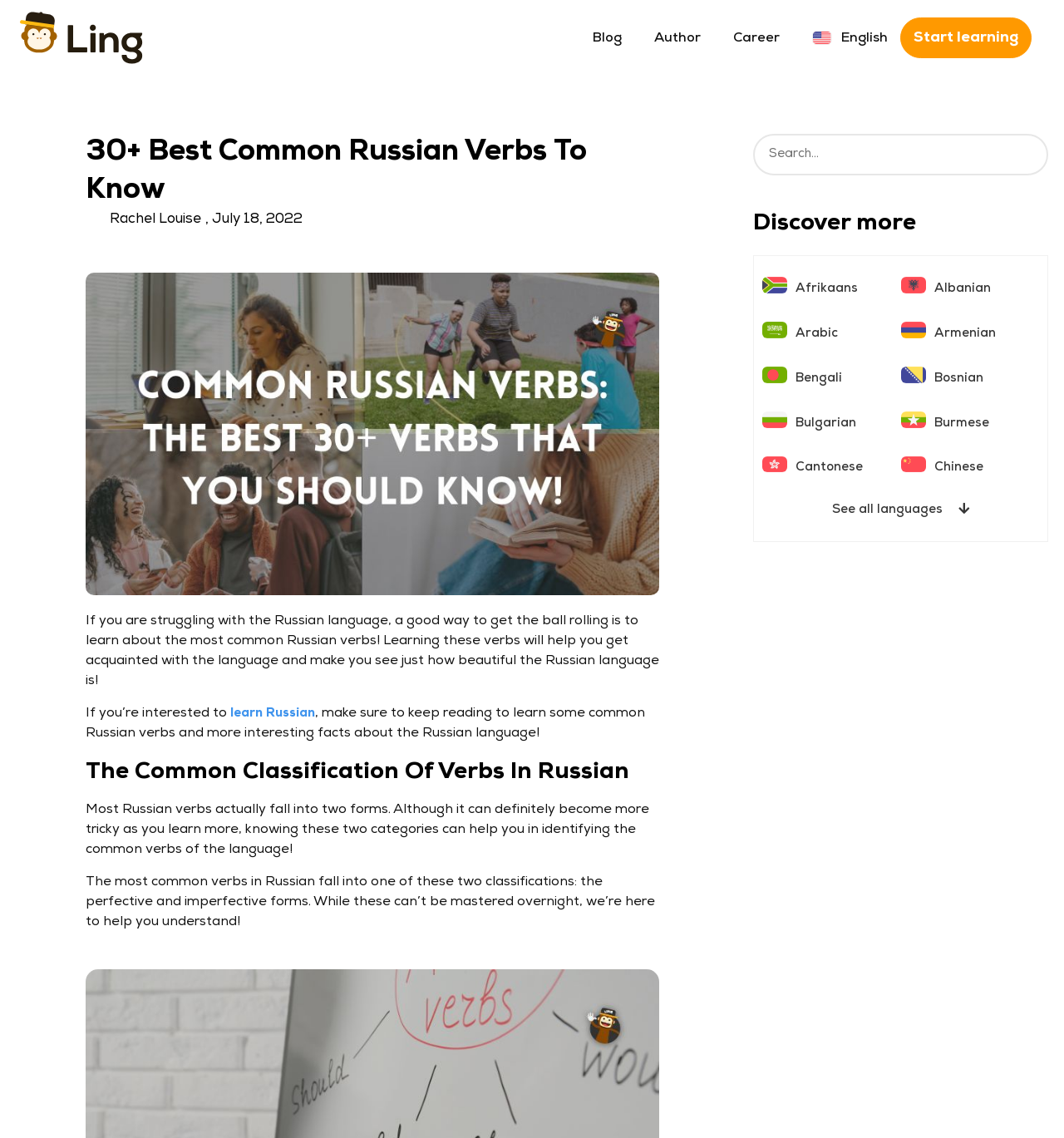Please determine the bounding box coordinates of the element's region to click in order to carry out the following instruction: "Learn Russian". The coordinates should be four float numbers between 0 and 1, i.e., [left, top, right, bottom].

[0.216, 0.622, 0.296, 0.633]